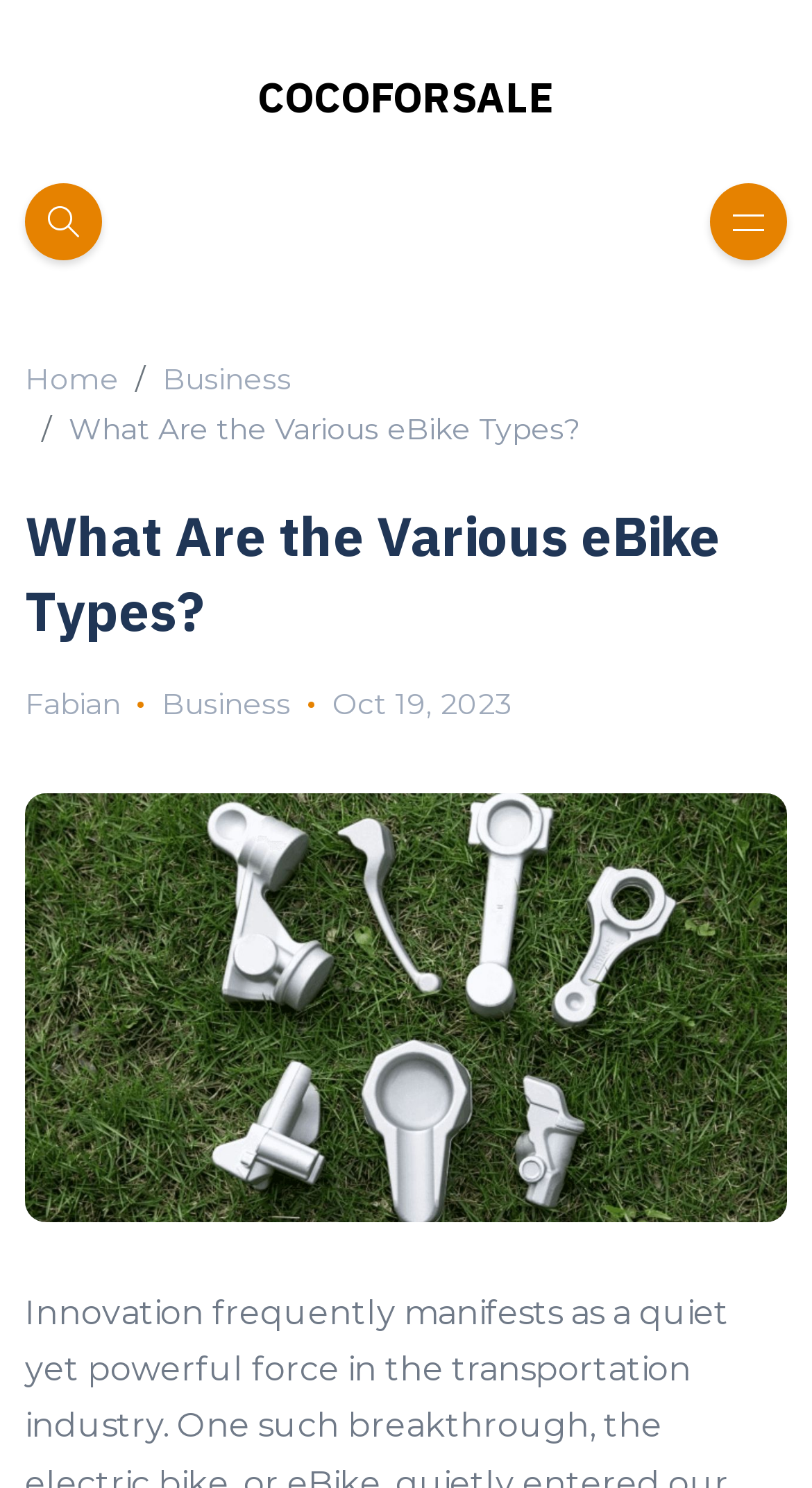Provide a thorough summary of the webpage.

The webpage is about eBikes, with a focus on the various types of eBikes. At the top left of the page, there is a link to the website's homepage, labeled "COCOFORSALE", and a search button next to it. On the top right, there is a menu button. Below these elements, there is a navigation breadcrumb section that lists links to "Home" and "Business".

The main content of the page is headed by a title, "What Are the Various eBike Types?", which is repeated as a heading below the navigation section. This title is centered at the top of the main content area. Below the title, there are links to "Fabian" and "Business" on the left, and a date "Oct 19, 2023" on the right.

The main content area also features a large image that takes up most of the space, with the same title "What Are the Various eBike Types?" as its description. The image is positioned below the title and links, and spans the entire width of the page.